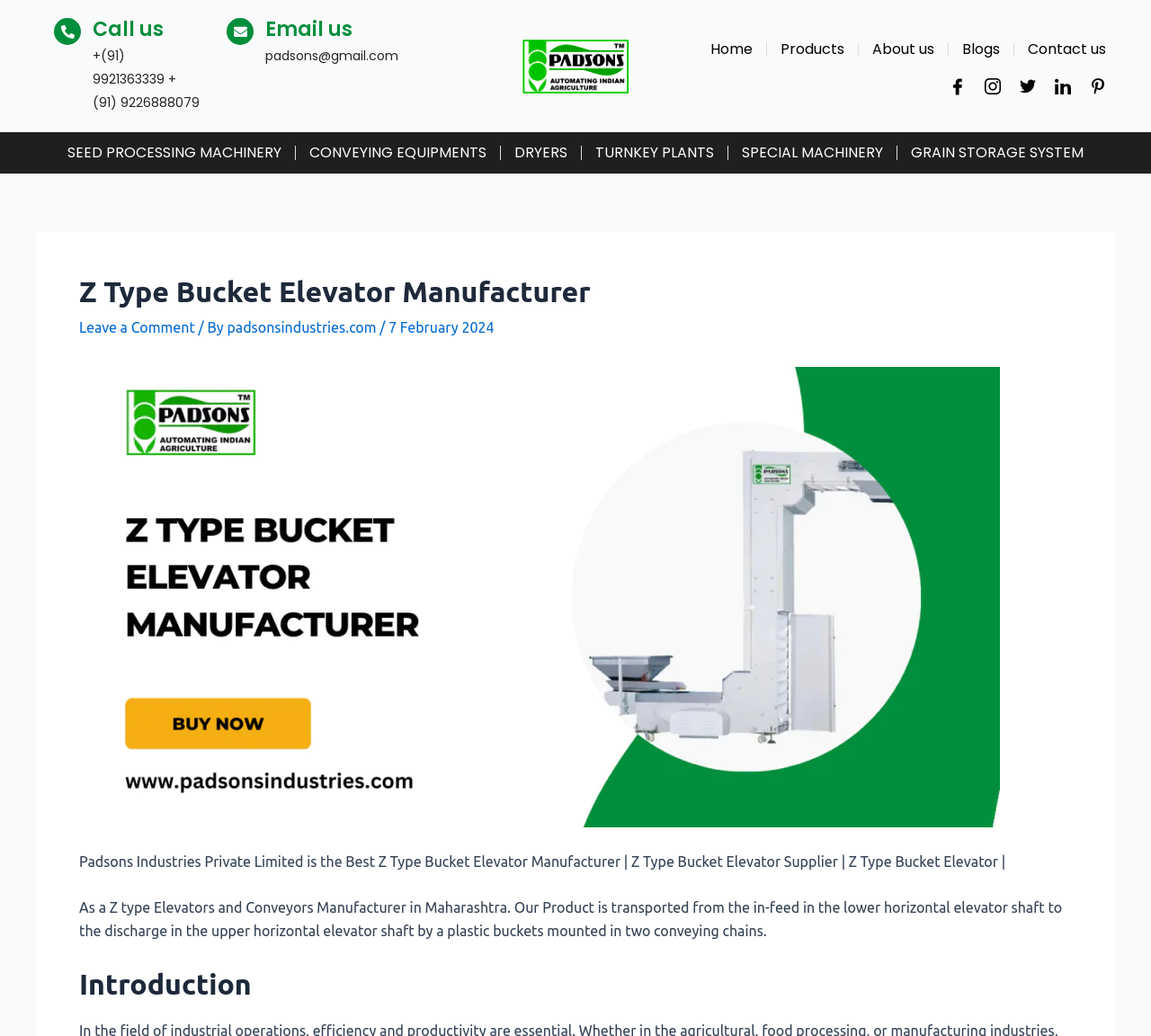Determine the bounding box coordinates of the clickable element to complete this instruction: "Check Facebook page". Provide the coordinates in the format of four float numbers between 0 and 1, [left, top, right, bottom].

[0.825, 0.076, 0.839, 0.091]